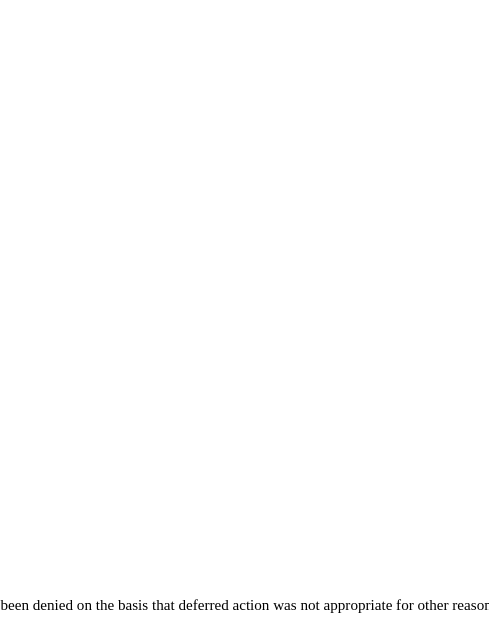Use a single word or phrase to answer the following:
What is the reason for DACA request denials?

Immigration fraud